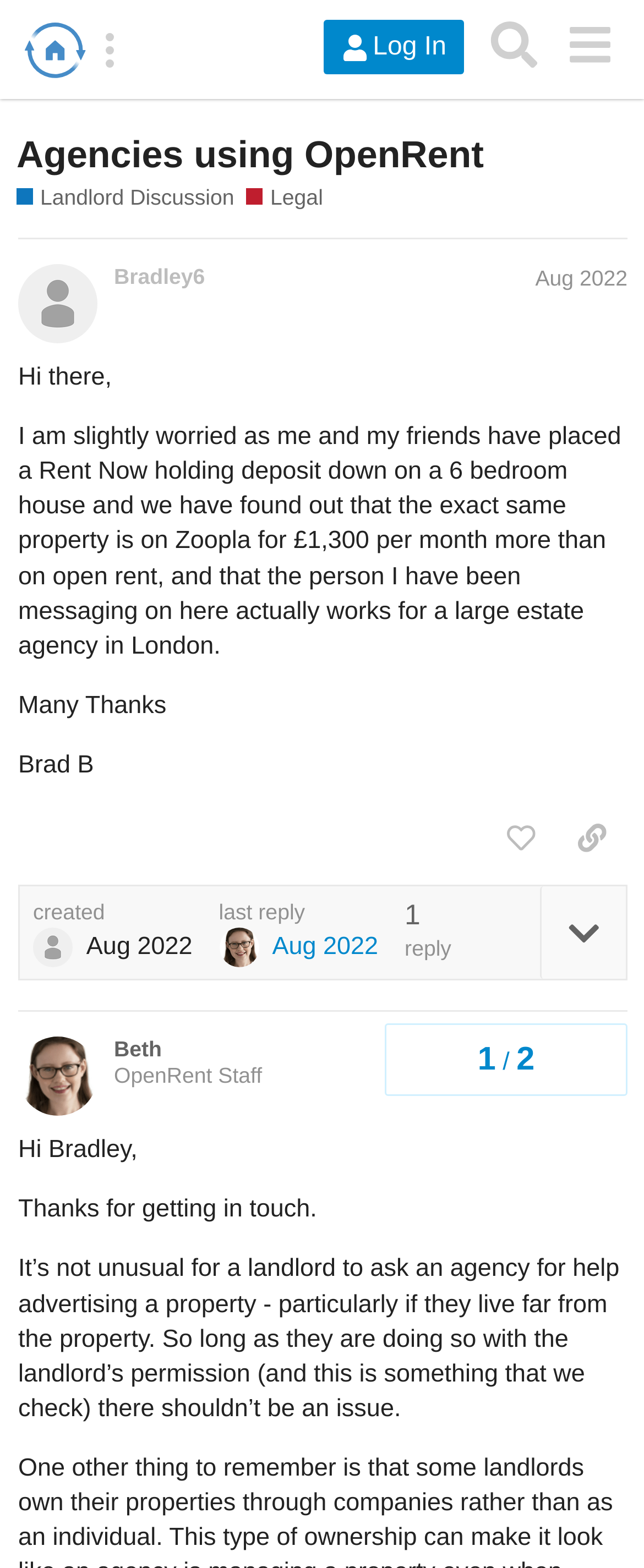What is the category of the discussion?
Using the image, elaborate on the answer with as much detail as possible.

I determined the category of the discussion by looking at the links in the header section of the webpage, which include 'Agencies using OpenRent', 'Landlord Discussion', and 'Legal'. The category of the discussion is 'Landlord Discussion' because it is one of the links in the header section.